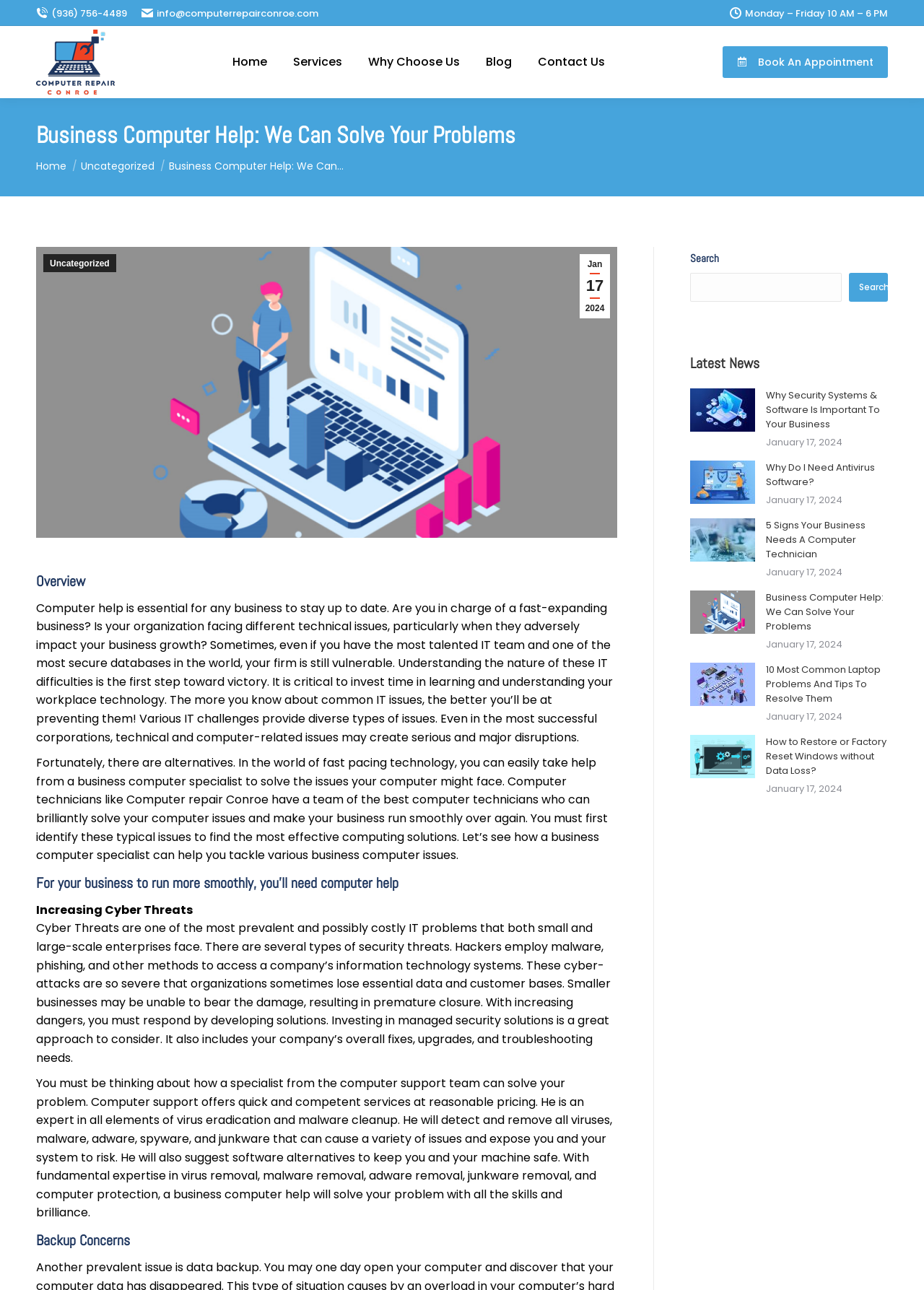What are the business hours of Computer Repair Conroe?
Look at the image and respond with a single word or a short phrase.

Monday – Friday 10 AM – 6 PM